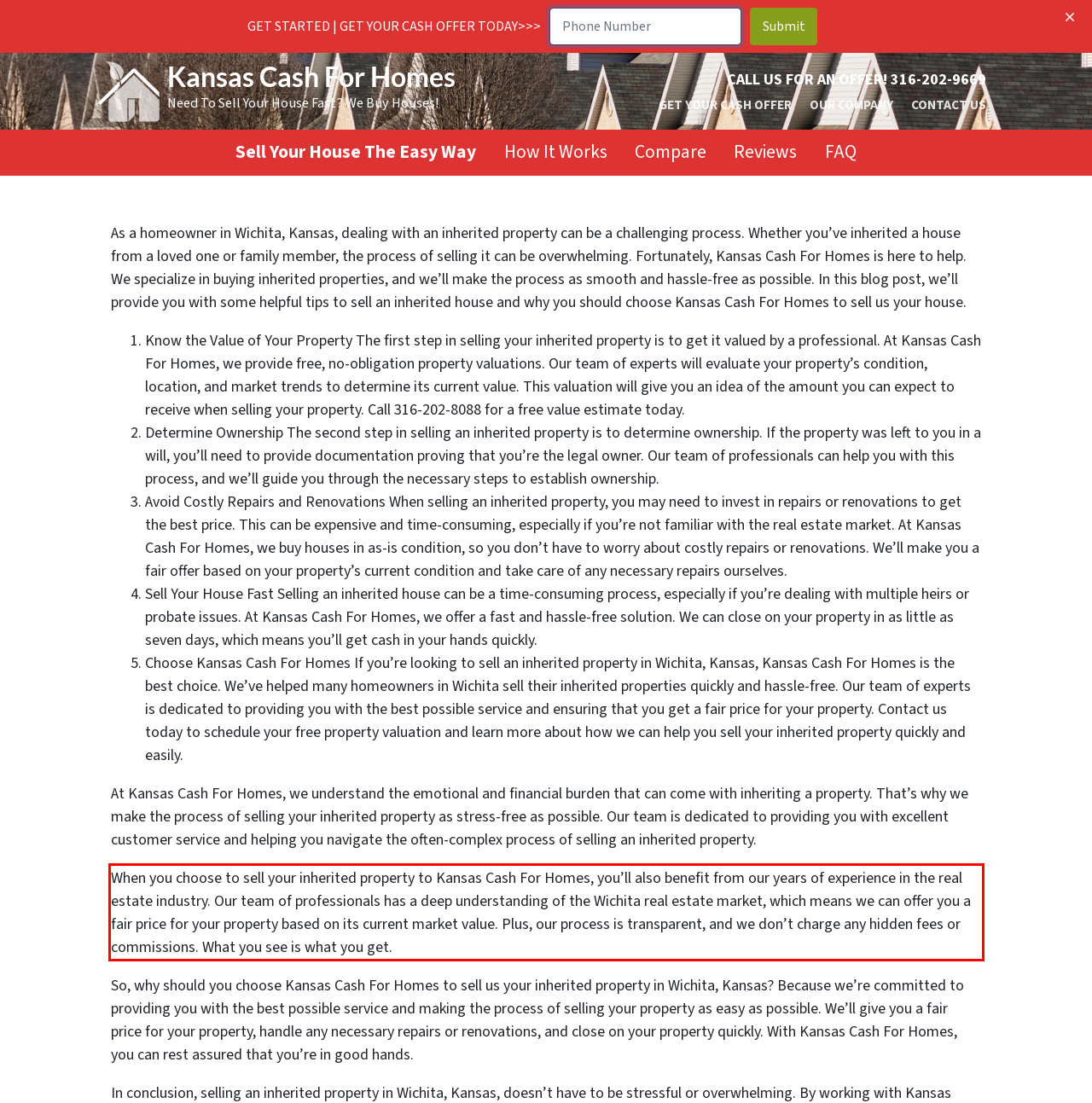Look at the provided screenshot of the webpage and perform OCR on the text within the red bounding box.

When you choose to sell your inherited property to Kansas Cash For Homes, you’ll also benefit from our years of experience in the real estate industry. Our team of professionals has a deep understanding of the Wichita real estate market, which means we can offer you a fair price for your property based on its current market value. Plus, our process is transparent, and we don’t charge any hidden fees or commissions. What you see is what you get.